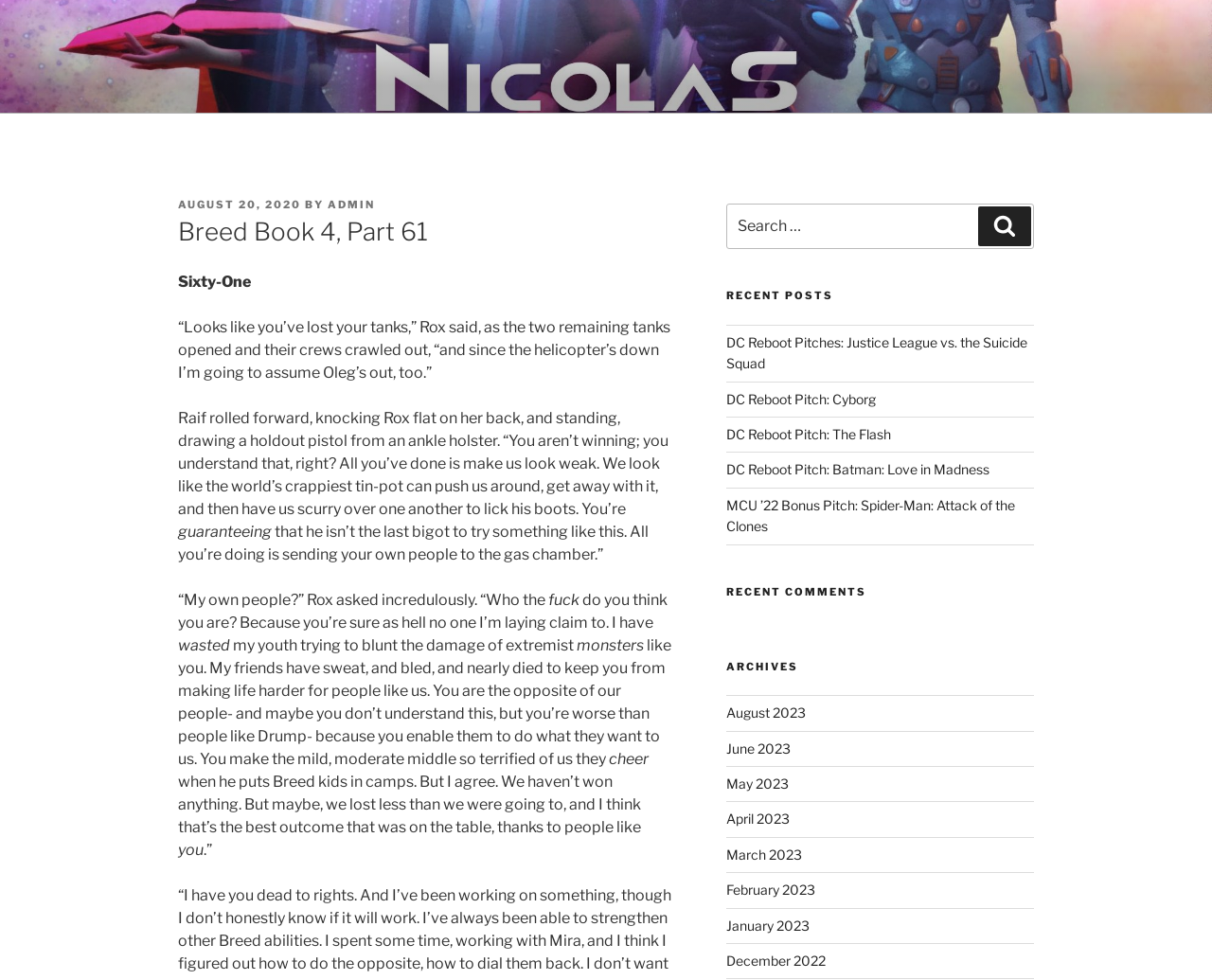Consider the image and give a detailed and elaborate answer to the question: 
What is the purpose of the search box?

The search box is located at the top right of the webpage, and its purpose can be inferred from the text 'Search for:' next to it. It is likely used to search for specific content within the website.